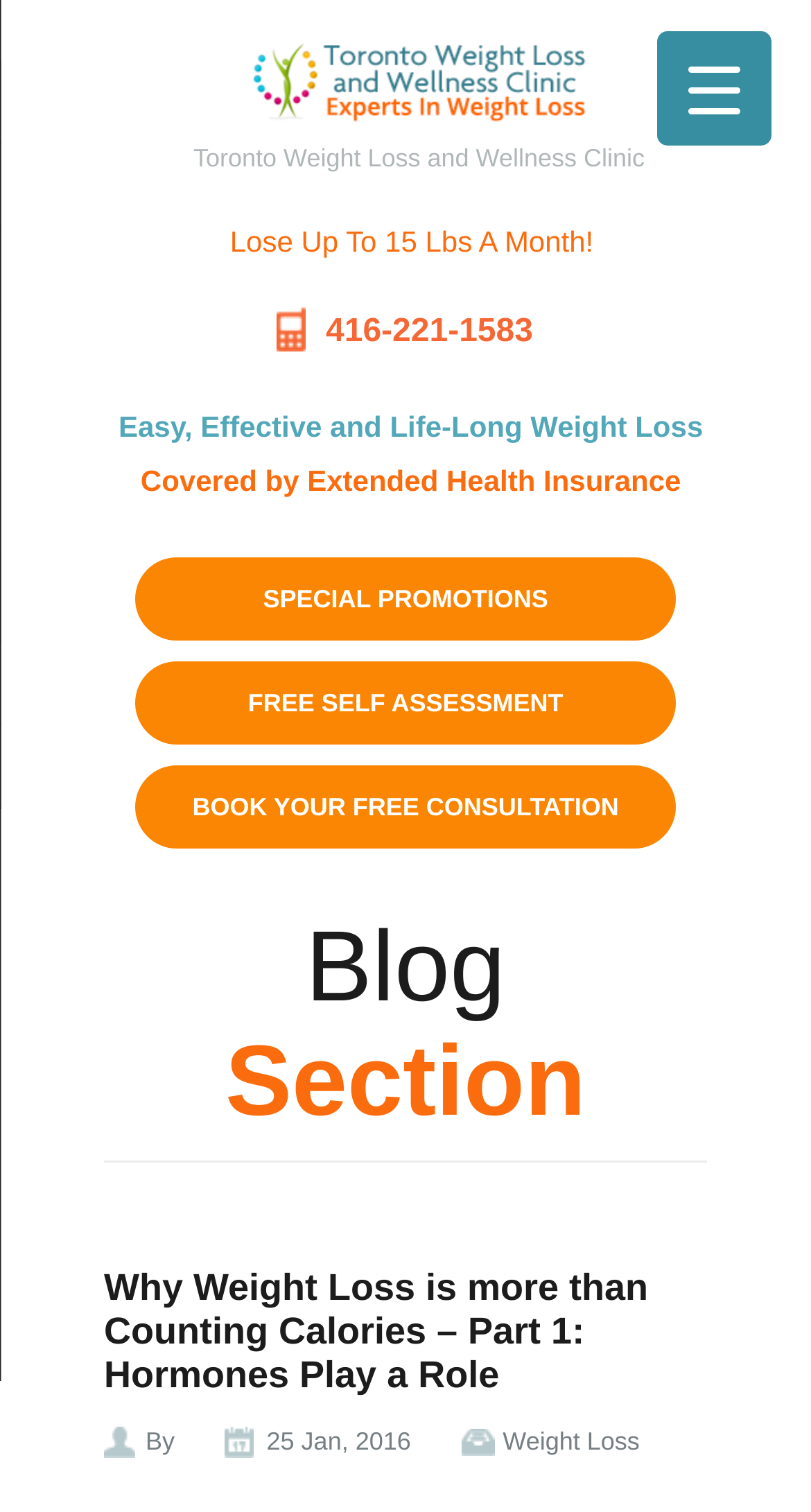Please find the bounding box coordinates of the element that you should click to achieve the following instruction: "Book a free consultation". The coordinates should be presented as four float numbers between 0 and 1: [left, top, right, bottom].

[0.167, 0.506, 0.833, 0.561]